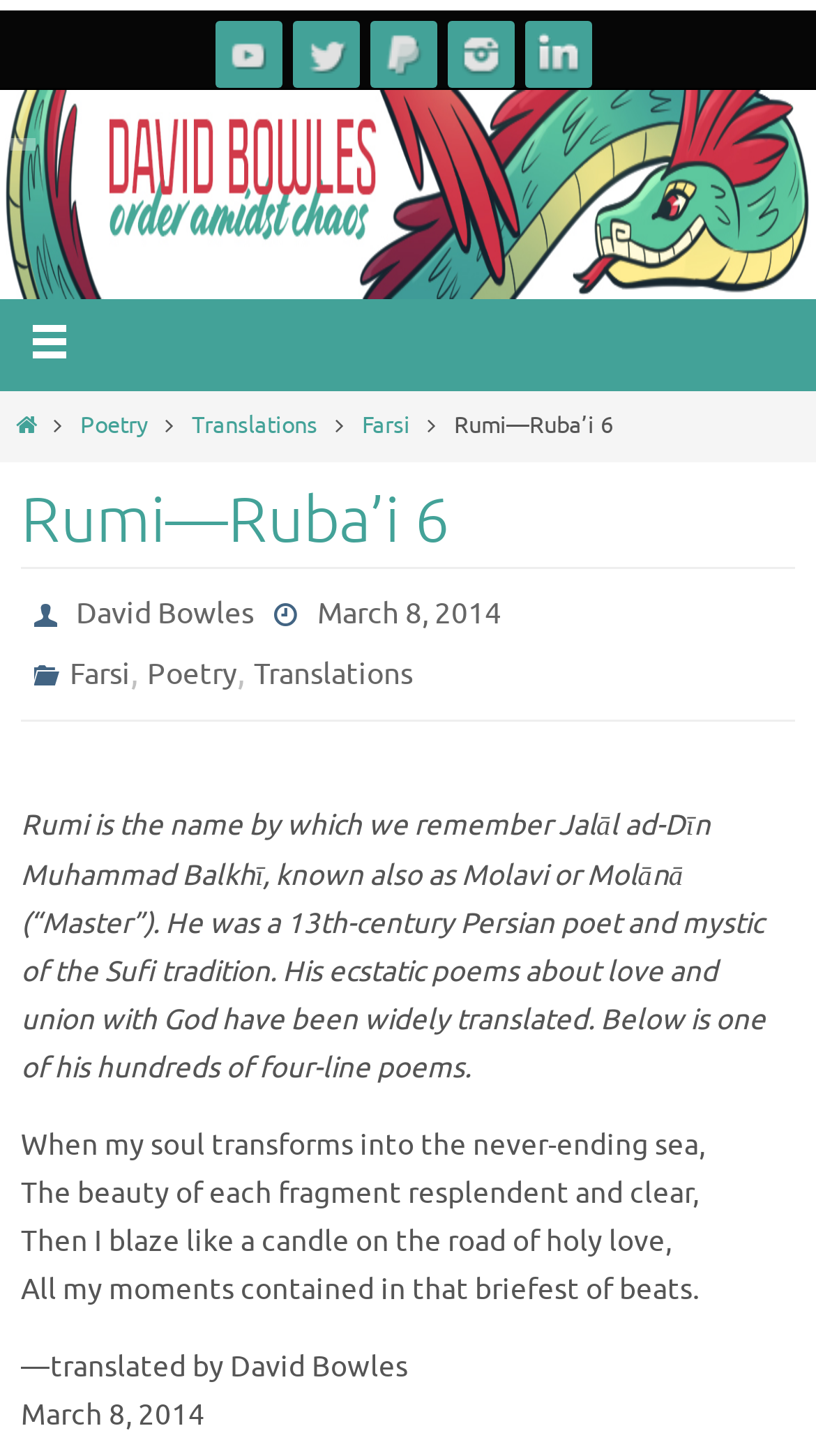Please indicate the bounding box coordinates of the element's region to be clicked to achieve the instruction: "View the author's profile". Provide the coordinates as four float numbers between 0 and 1, i.e., [left, top, right, bottom].

[0.093, 0.41, 0.311, 0.436]